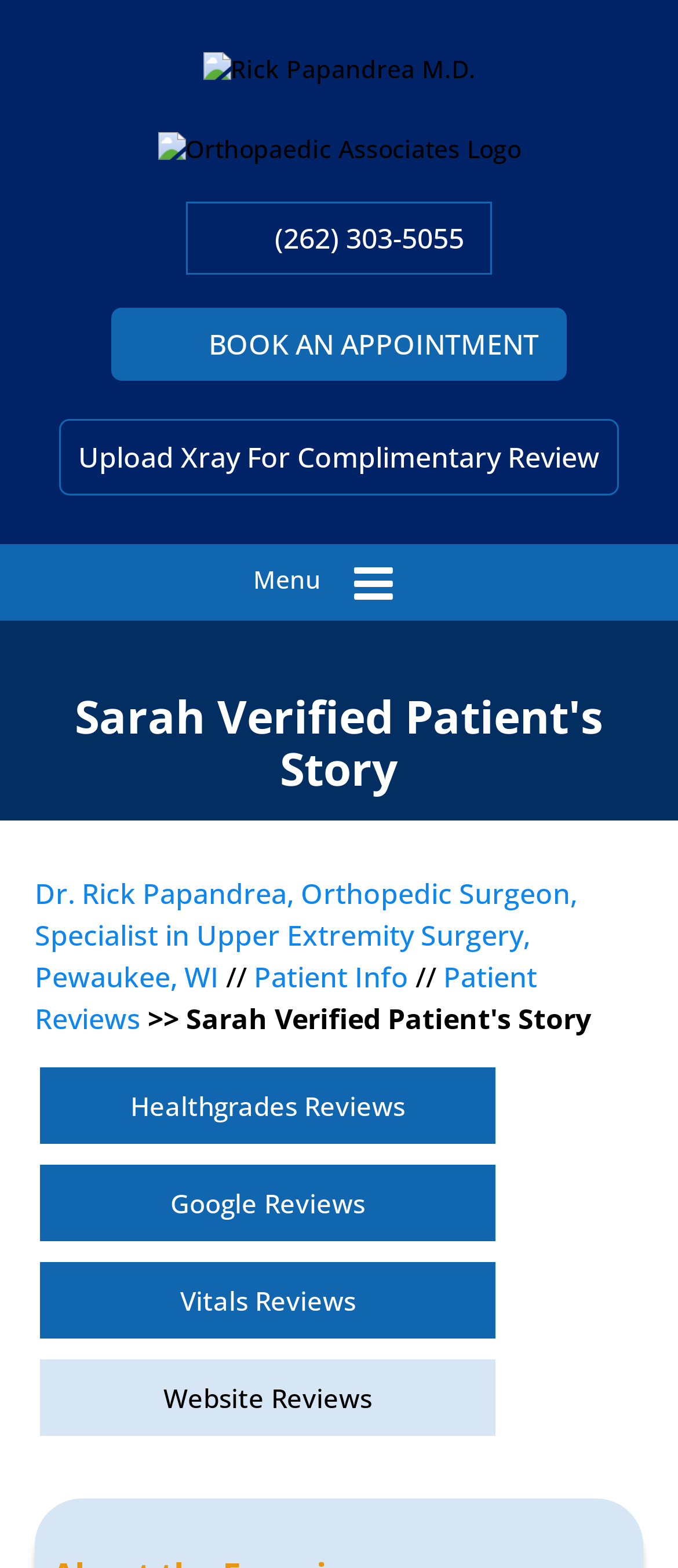Show the bounding box coordinates of the region that should be clicked to follow the instruction: "Book an appointment with Dr. Rick Papandrea."

[0.164, 0.197, 0.836, 0.243]